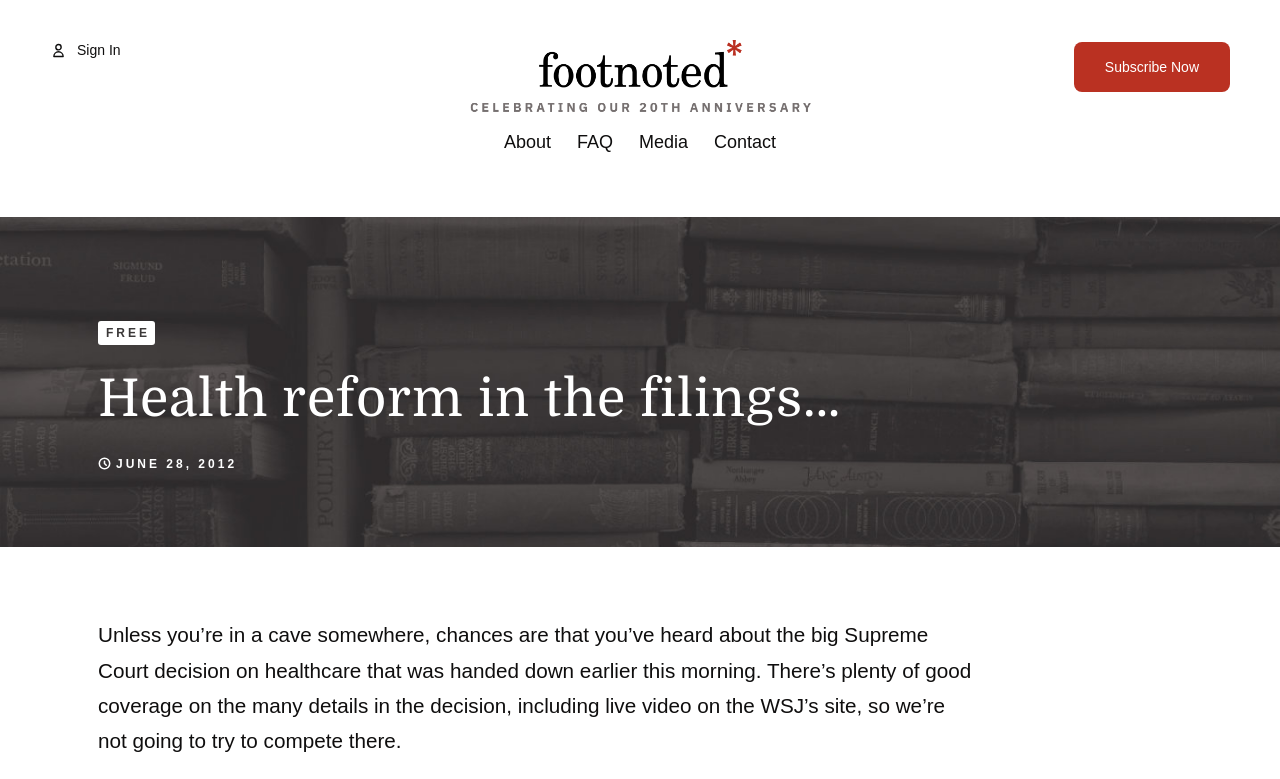Bounding box coordinates are to be given in the format (top-left x, top-left y, bottom-right x, bottom-right y). All values must be floating point numbers between 0 and 1. Provide the bounding box coordinate for the UI element described as: be the first to review

None